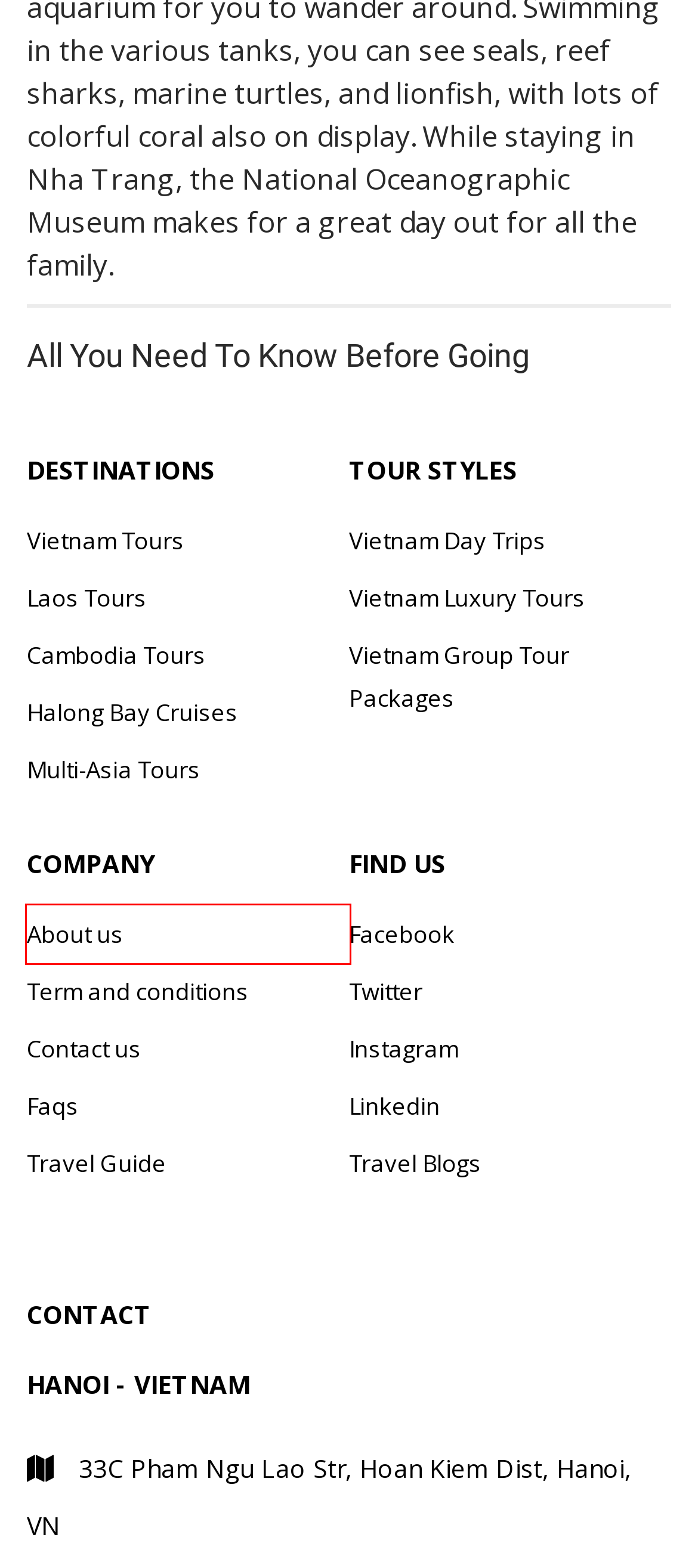Examine the screenshot of a webpage featuring a red bounding box and identify the best matching webpage description for the new page that results from clicking the element within the box. Here are the options:
A. Contact us - Asia Eyes Travel
B. Halong Bay Cruises, Best Cruise Deals & Offers 2024 | 2025
C. Vietnam Travel Guide - Things to Know & to Visit - Asia Eyes Travel
D. Asia Eyes Travel DMC - Vietnam | Laos | Cambodia | Thailand
E. Multi-Asia Tours: Vietnam - Cambodia & Laos Tour Packages
F. Frequently Asked Questions - Asia Eyes Travel
G. Vietnam Group Tour Packages 2024/2025 | Trips to Vietnam
H. Term and conditions - Asia Eyes Travel

D